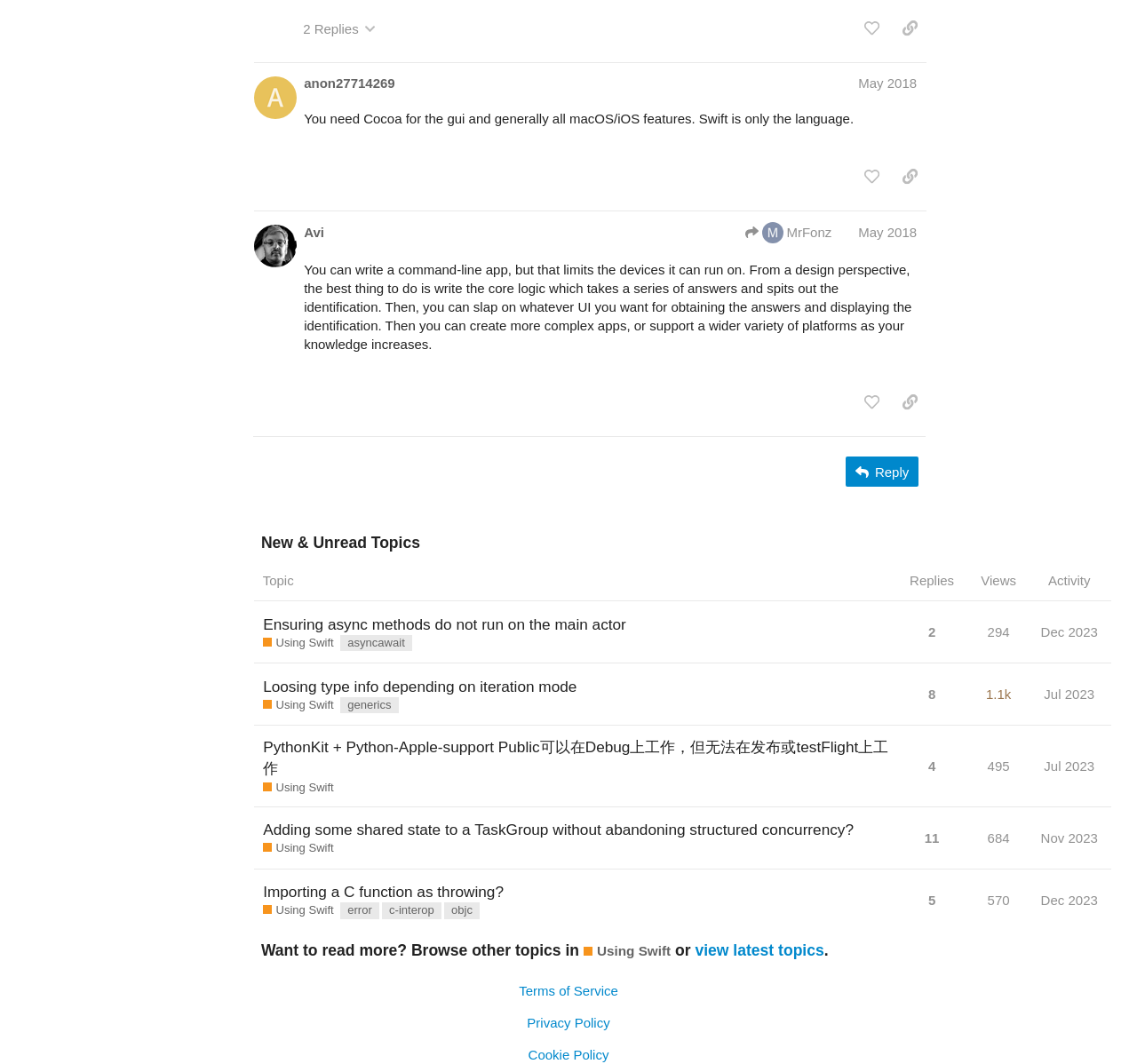What is the action that can be performed on the post by Avi?
Give a one-word or short phrase answer based on the image.

like or copy link